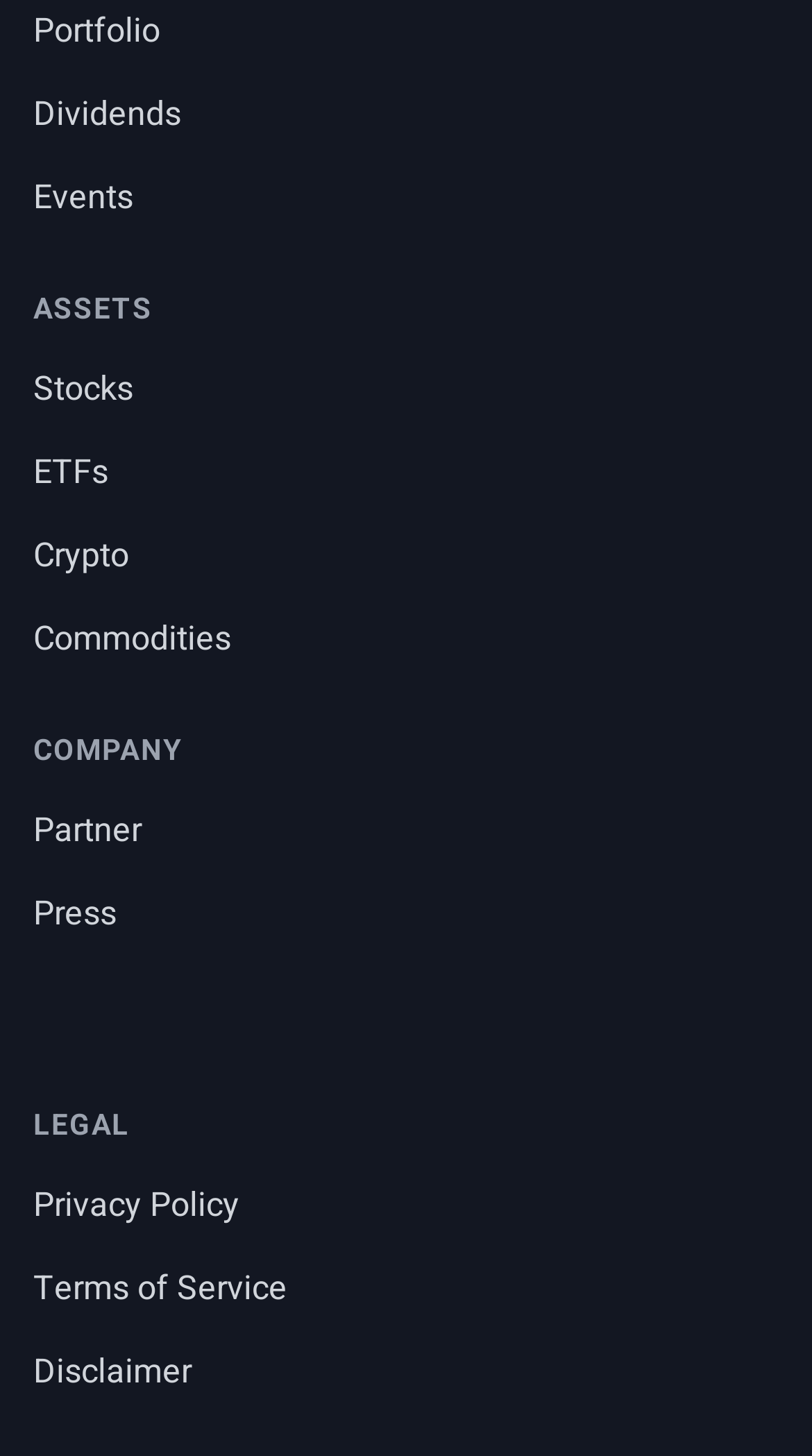Find the bounding box coordinates of the element I should click to carry out the following instruction: "Login".

None